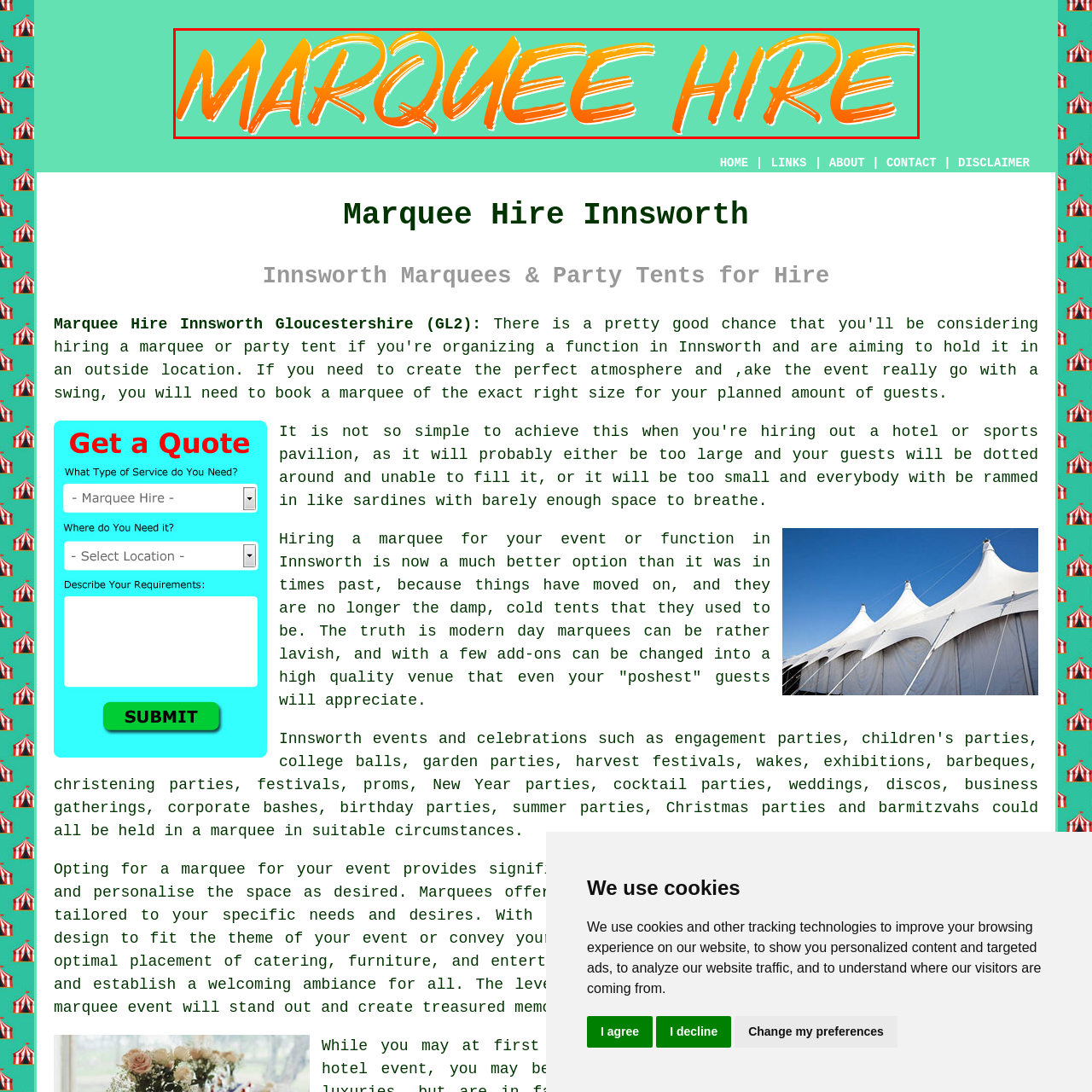What is the purpose of the image design?
Take a close look at the image within the red bounding box and respond to the question with detailed information.

The caption explains that the modern and appealing aesthetic of the image design aims to attract potential clients looking to hire marquees for events and gatherings, making it suitable for advertising marquee rental services.